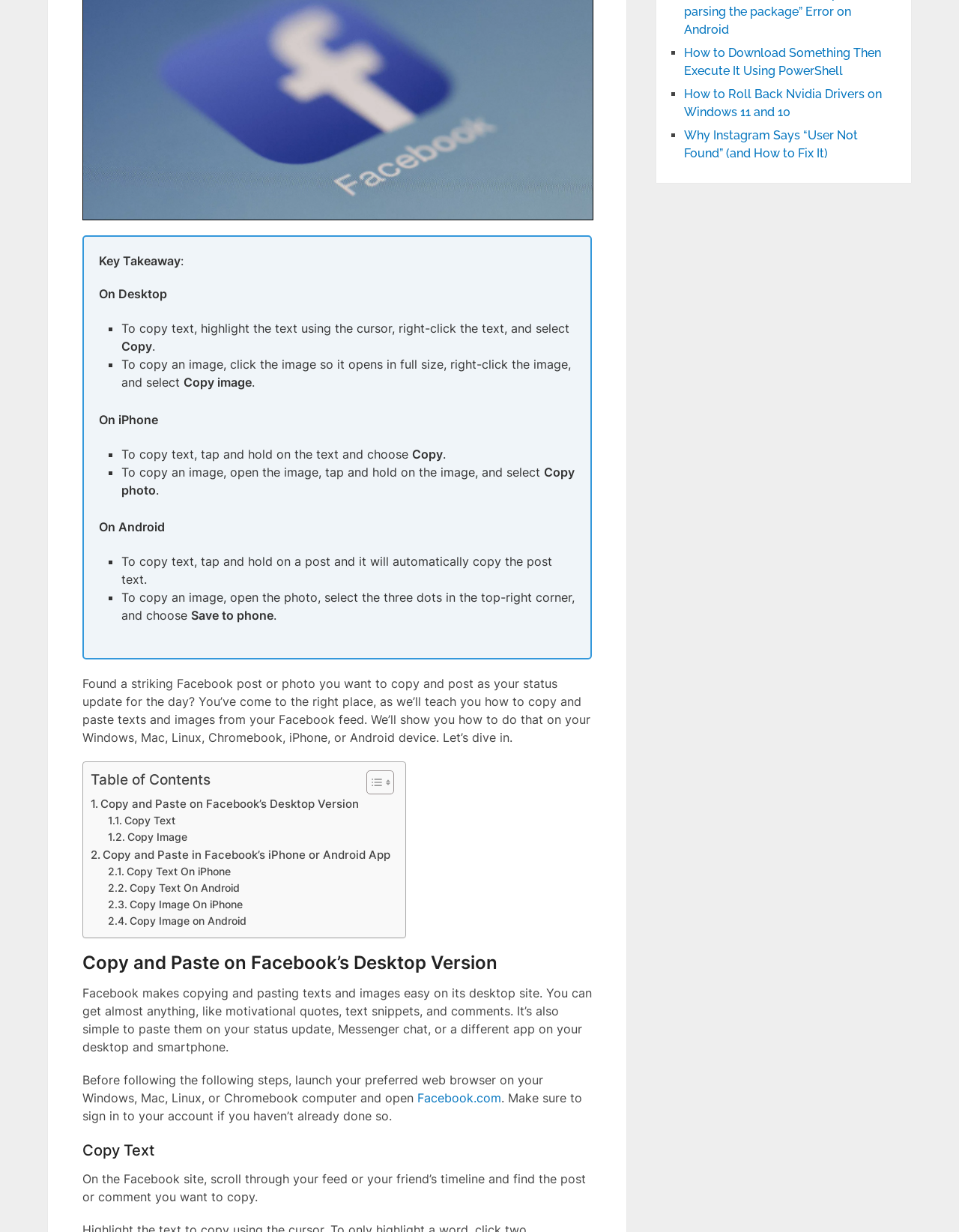Identify the bounding box coordinates for the UI element described as: "Travel Ad". The coordinates should be provided as four floats between 0 and 1: [left, top, right, bottom].

None